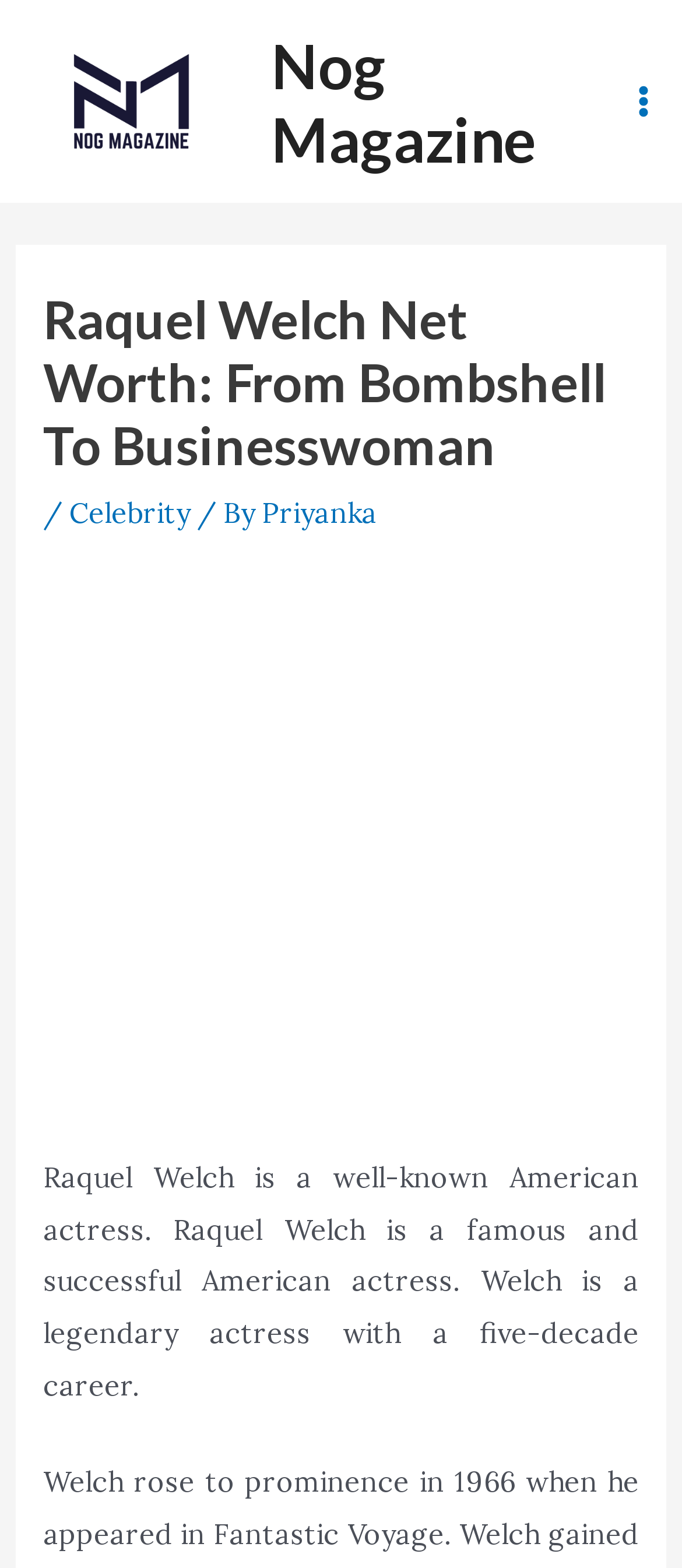What is the category of the webpage content?
Based on the content of the image, thoroughly explain and answer the question.

The webpage has a link 'Celebrity' which suggests that the content of the webpage falls under the category of celebrity news or information.